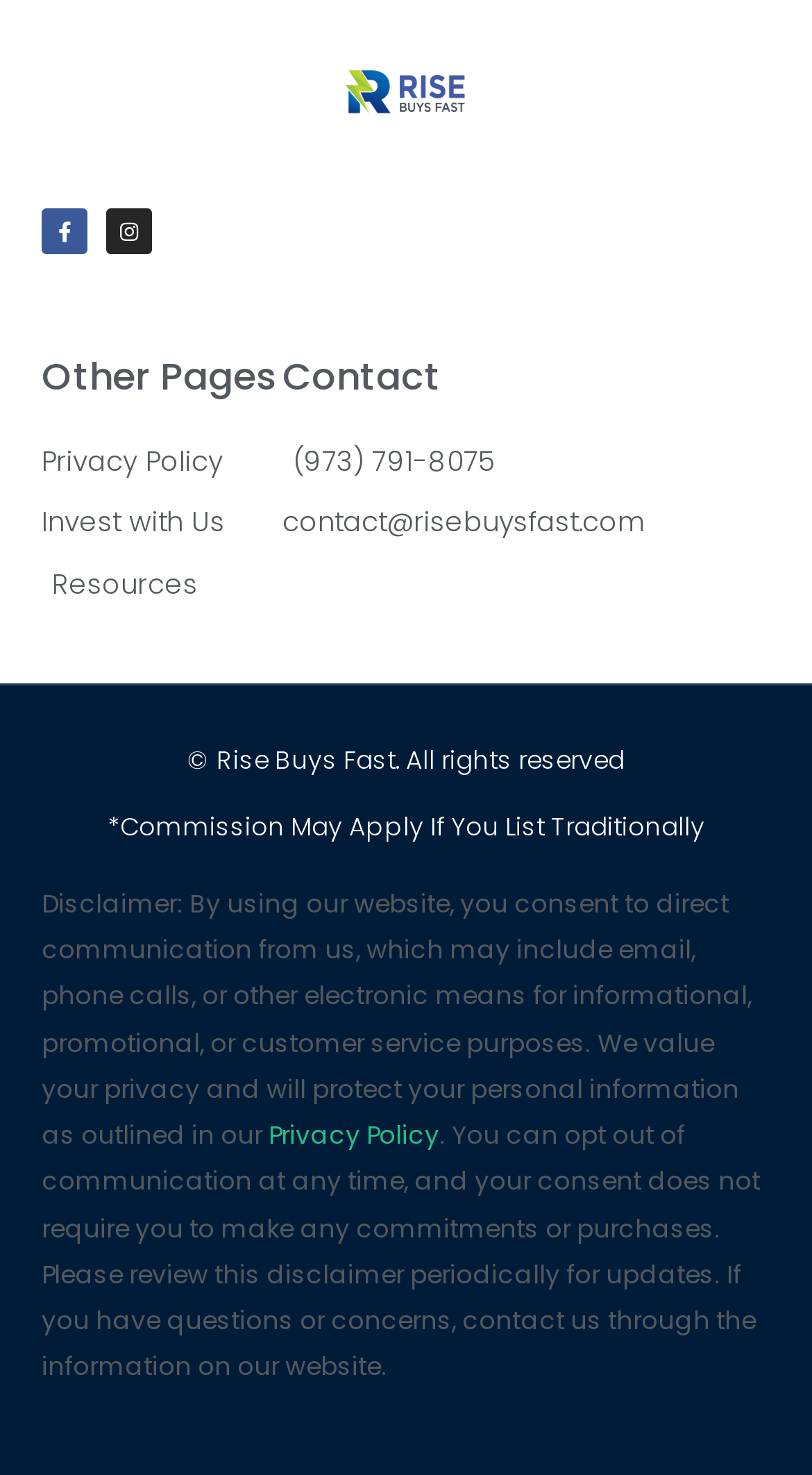Identify the bounding box for the UI element specified in this description: "contact@risebuysfast.com". The coordinates must be four float numbers between 0 and 1, formatted as [left, top, right, bottom].

[0.347, 0.338, 0.644, 0.372]